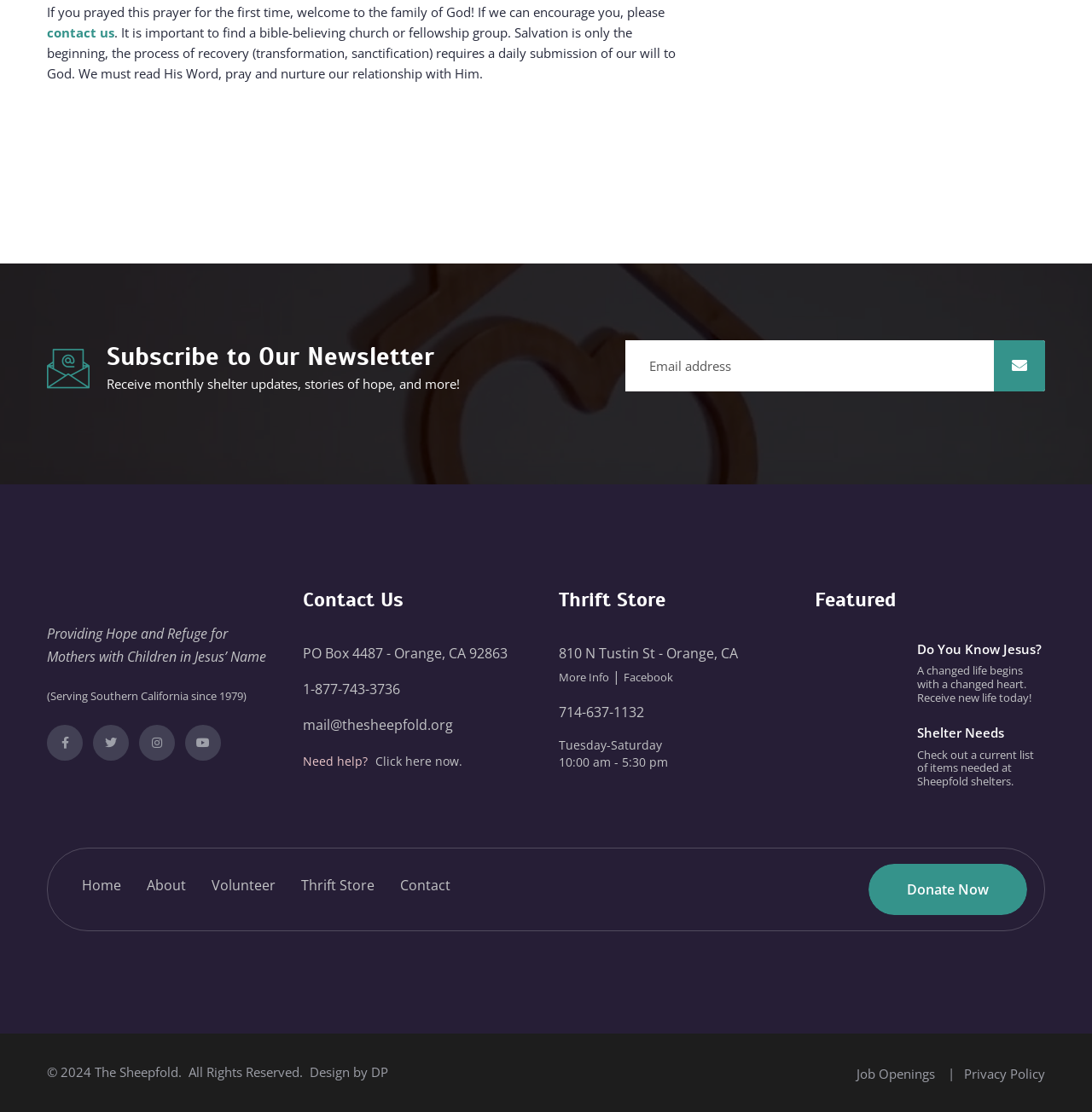Please identify the bounding box coordinates of the element I need to click to follow this instruction: "Contact us".

[0.043, 0.021, 0.105, 0.037]